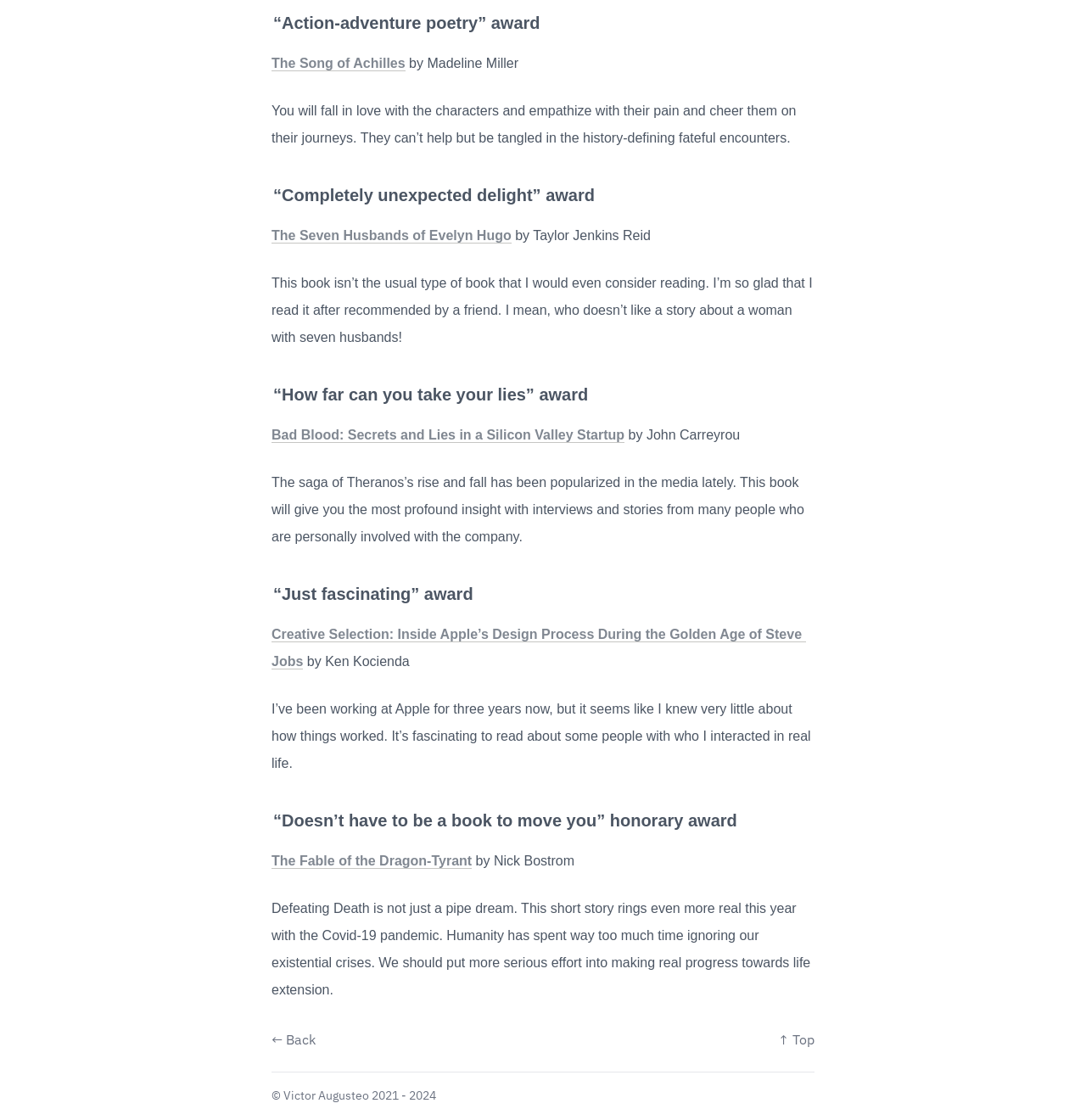Please provide a one-word or phrase answer to the question: 
What year does the copyright notice on the page refer to?

2021-2024